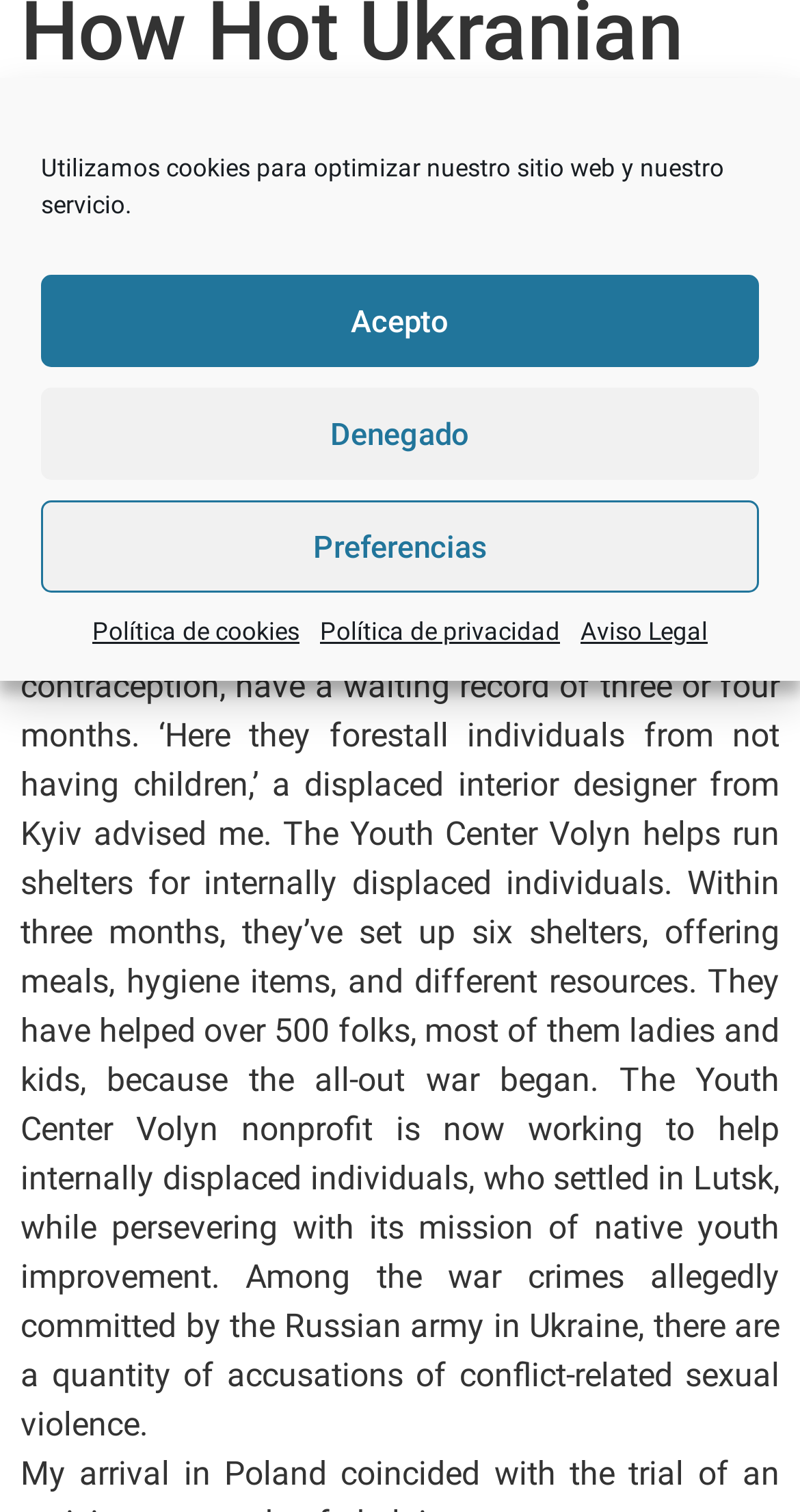Predict the bounding box of the UI element based on the description: "Denegado". The coordinates should be four float numbers between 0 and 1, formatted as [left, top, right, bottom].

[0.051, 0.256, 0.949, 0.317]